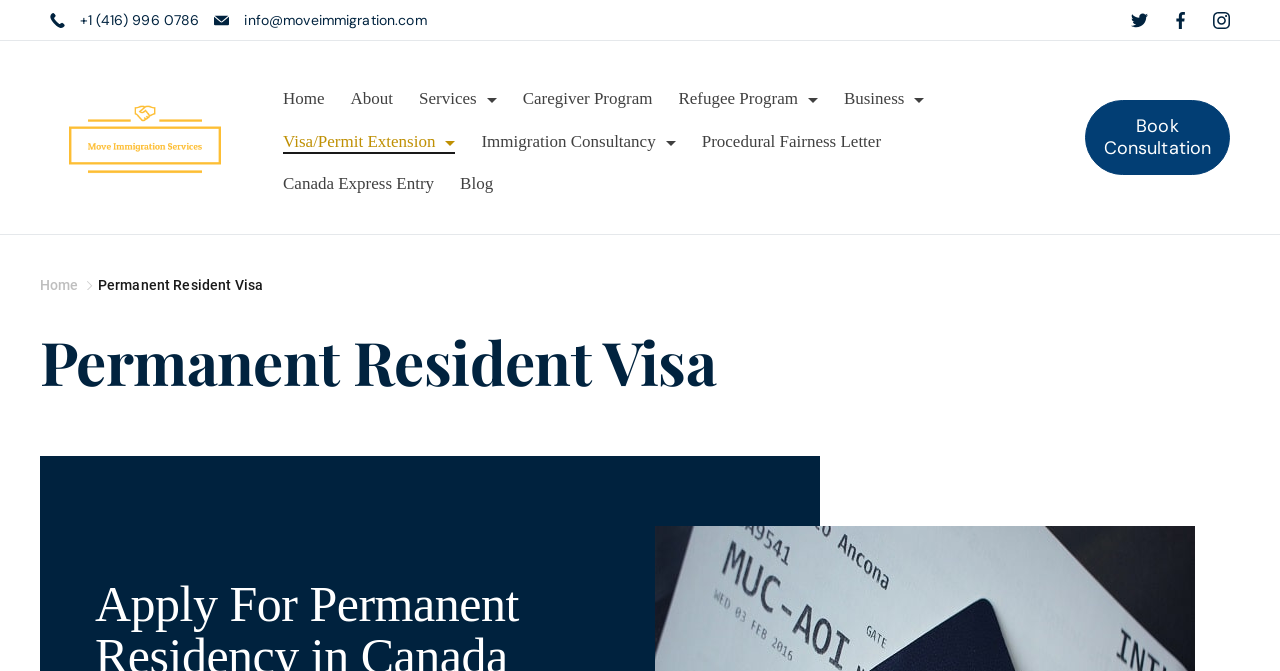Determine the bounding box coordinates of the element that should be clicked to execute the following command: "Visit the Facebook page of Move Immigration".

[0.916, 0.017, 0.929, 0.042]